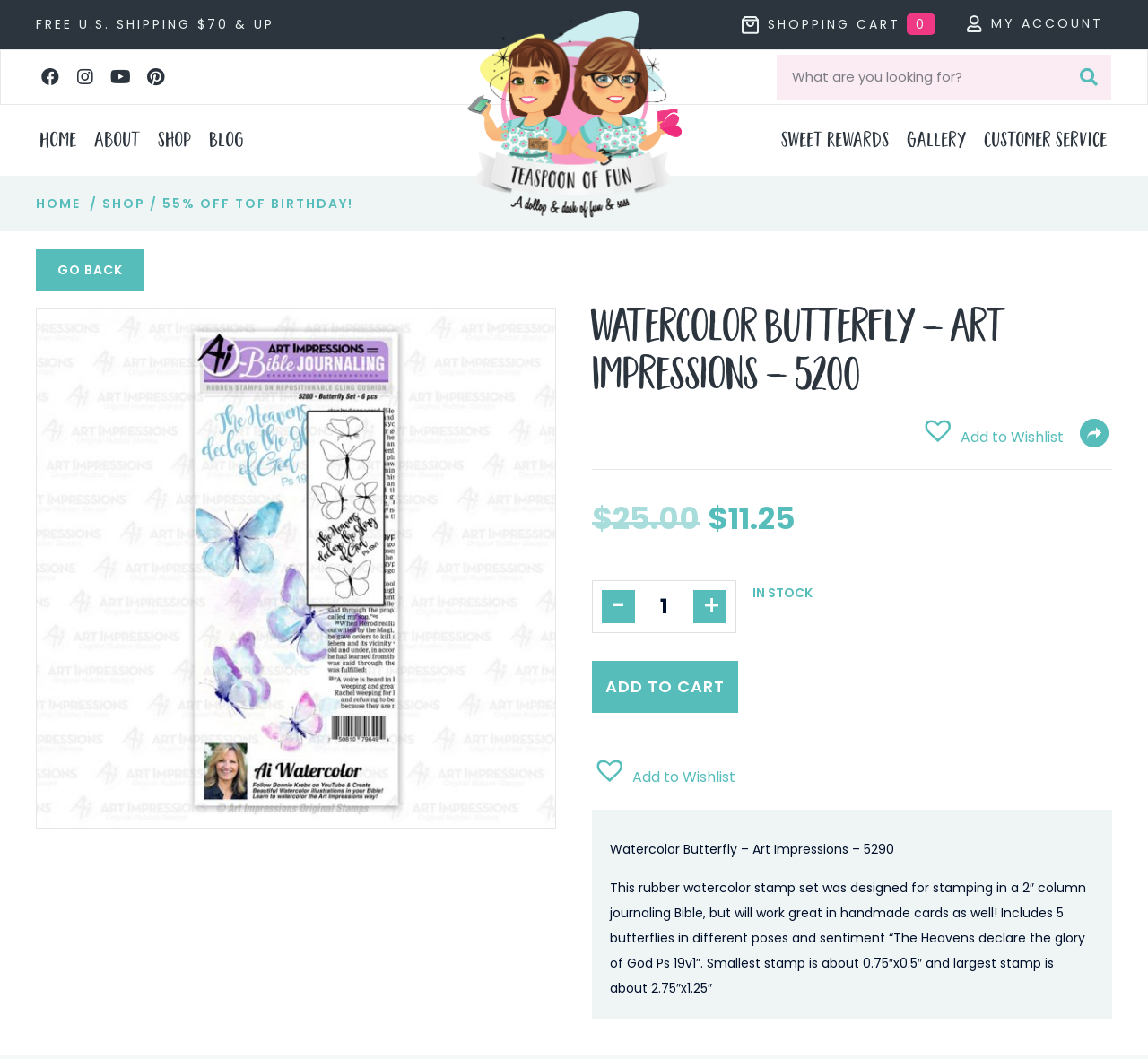Illustrate the webpage's structure and main components comprehensively.

This webpage is an e-commerce product page for a rubber watercolor stamp set called "Watercolor Butterfly - Art Impressions - 5290". At the top of the page, there is a header section with a navigation menu on the left and a search bar on the right. The navigation menu has links to "Home", "About", "Shop", "Blog", and other pages. The search bar allows users to search for products on the website.

Below the header section, there is a large image of the product, which takes up most of the page. The image is surrounded by various UI elements, including buttons, links, and text. On the top right of the image, there is a link to the shopping cart and a button to add the product to the wishlist. Below the image, there is a heading that displays the product name and price information, including the original price and the current discounted price.

To the right of the price information, there are buttons to decrease and increase the quantity of the product, as well as a spin button to select the quantity. Below the quantity selection, there is a button to add the product to the cart and another button to add it to the wishlist. There is also a text indicating that the product is in stock.

At the bottom of the page, there is a section with a detailed product description, which includes information about the product's features, size, and usage. The description is followed by a link to share the product on social media.

On the top right corner of the page, there is a notification about free U.S. shipping for orders over $70. There are also social media buttons for Facebook, Instagram, YouTube, and other platforms.